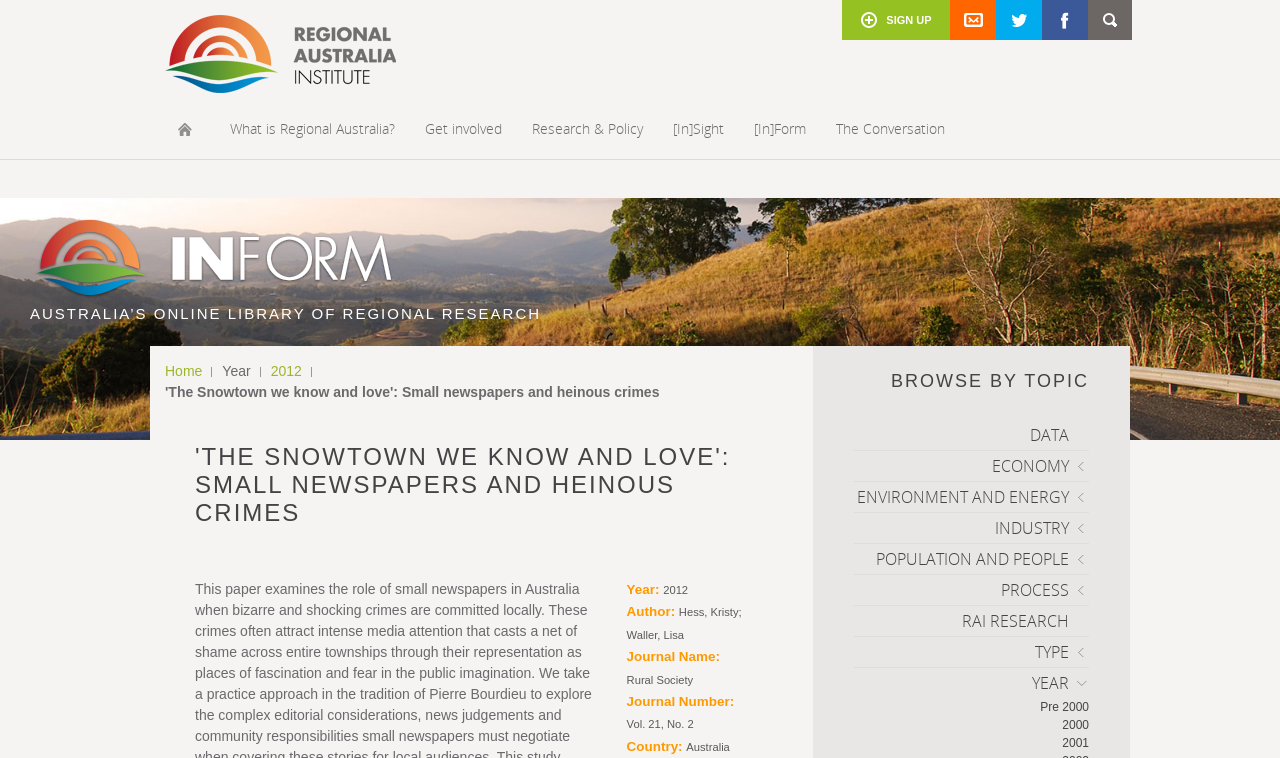What is the name of the logo?
Using the screenshot, give a one-word or short phrase answer.

Logo